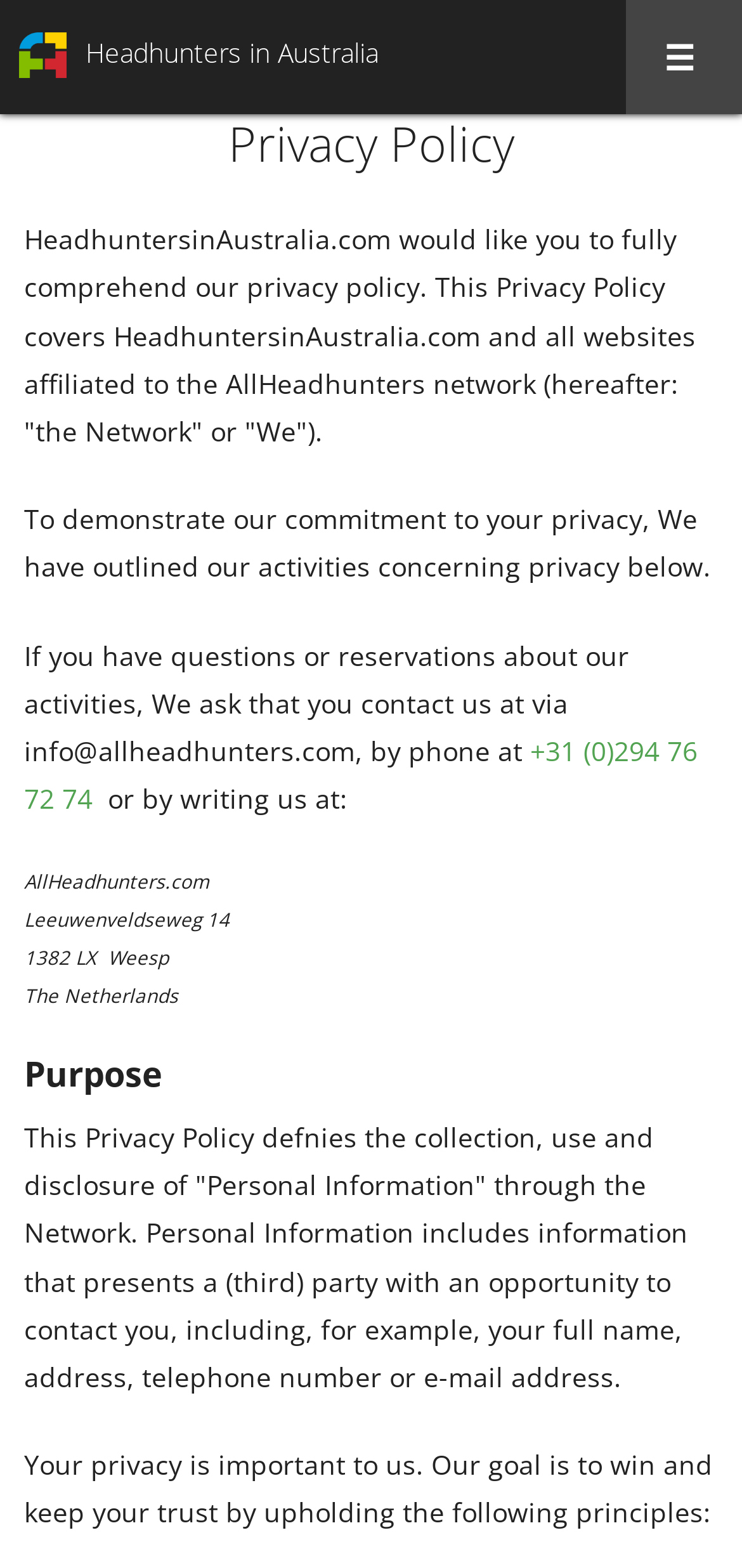How can users contact the website?
Please provide a single word or phrase as your answer based on the screenshot.

via info@allheadhunters.com or phone